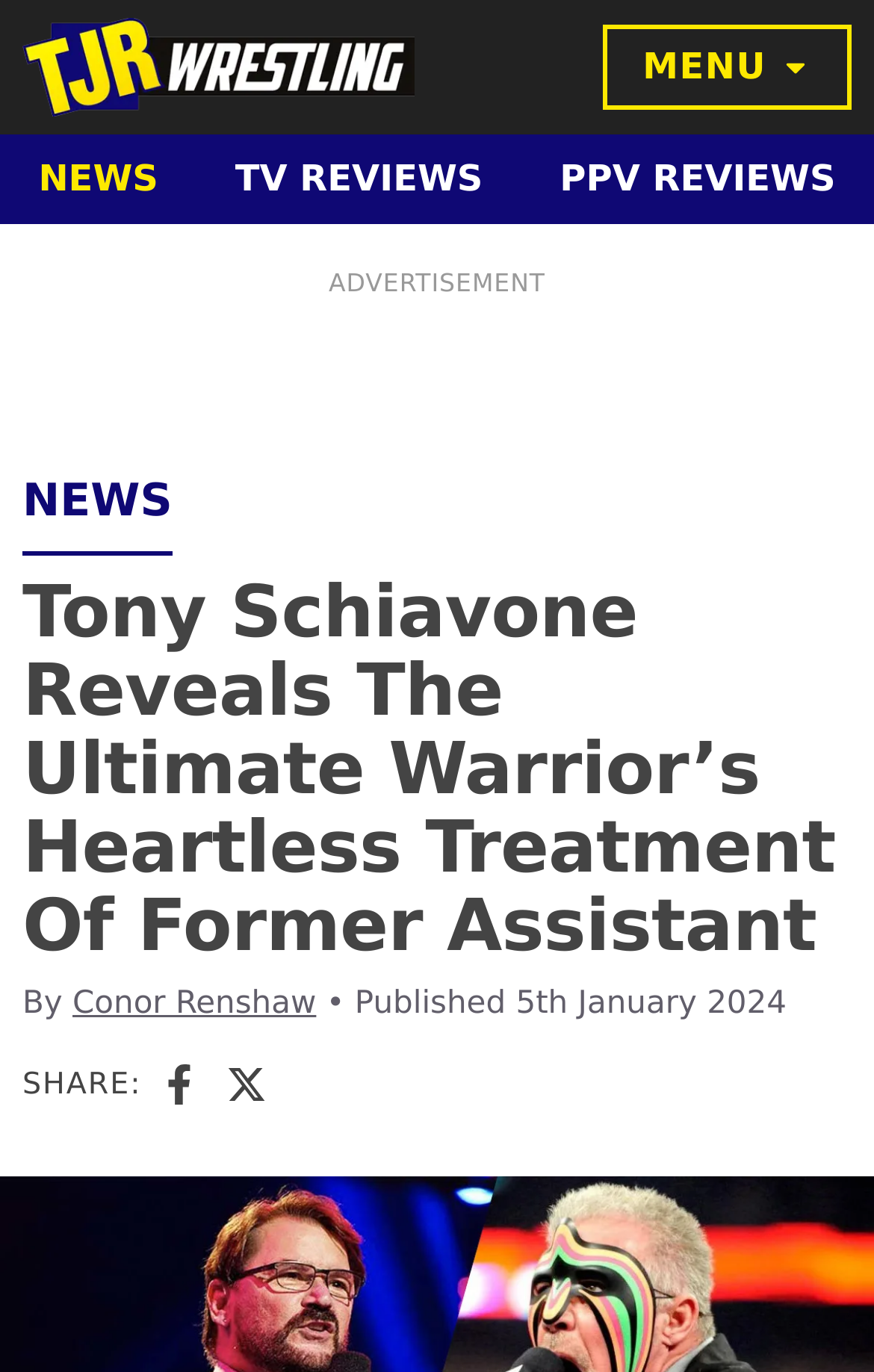Who wrote the article?
Give a one-word or short phrase answer based on the image.

Conor Renshaw